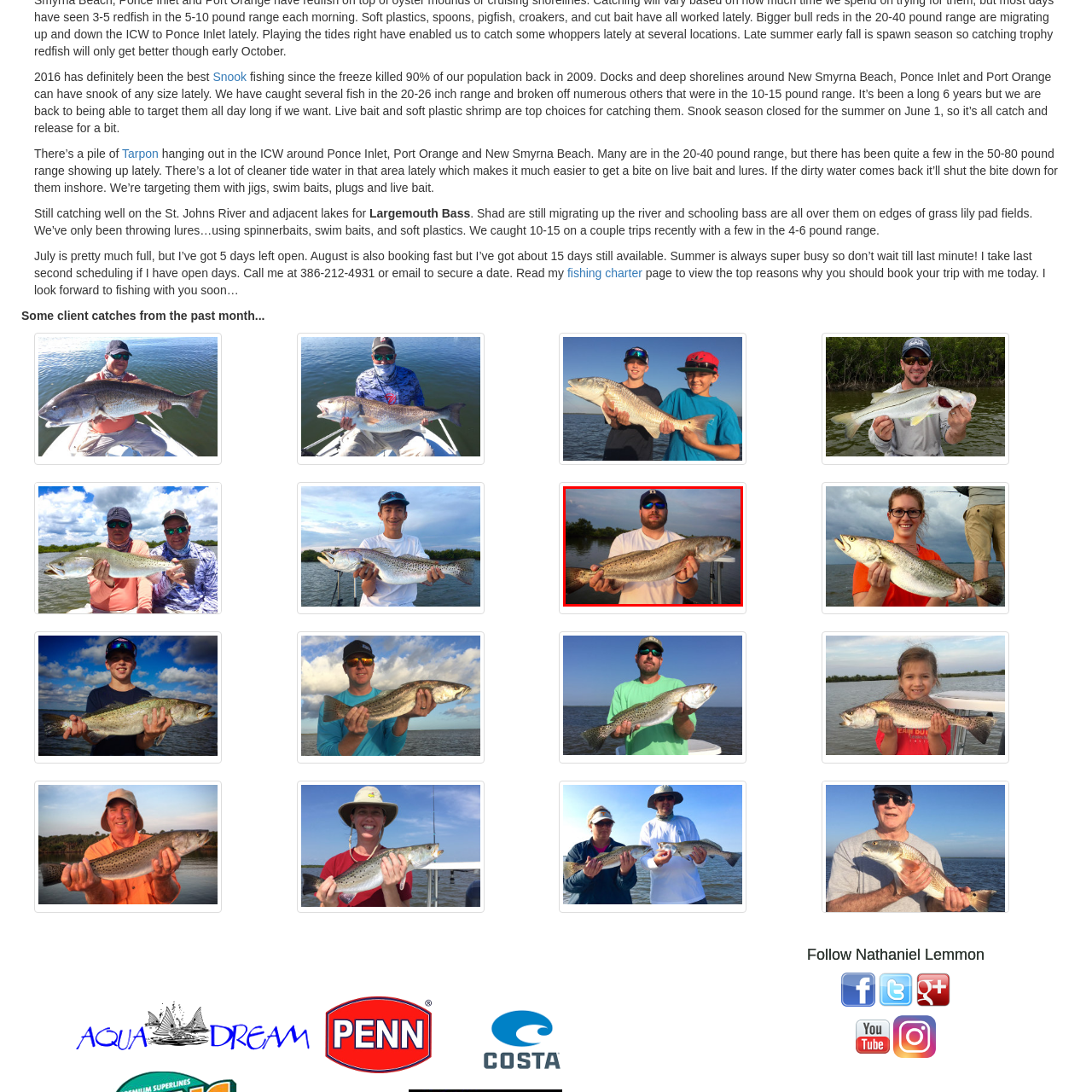Offer a thorough and descriptive summary of the image captured in the red bounding box.

The image features an angler proudly displaying a caught gator trout, showcasing its impressive size and distinctive markings. The scene captures a moment of triumph during a fishing expedition, likely in a scenic and tranquil setting, with the backdrop hinting at the serene waters typical of areas such as Mosquito Lagoon or New Smyrna Beach. The warm lighting and calm atmosphere suggest a perfect day for fishing, making the angler's achievement even more noteworthy. This catch highlights the rewarding experience of fishing in Florida's rich aquatic environments, where anglers target various species for both sport and enjoyment.